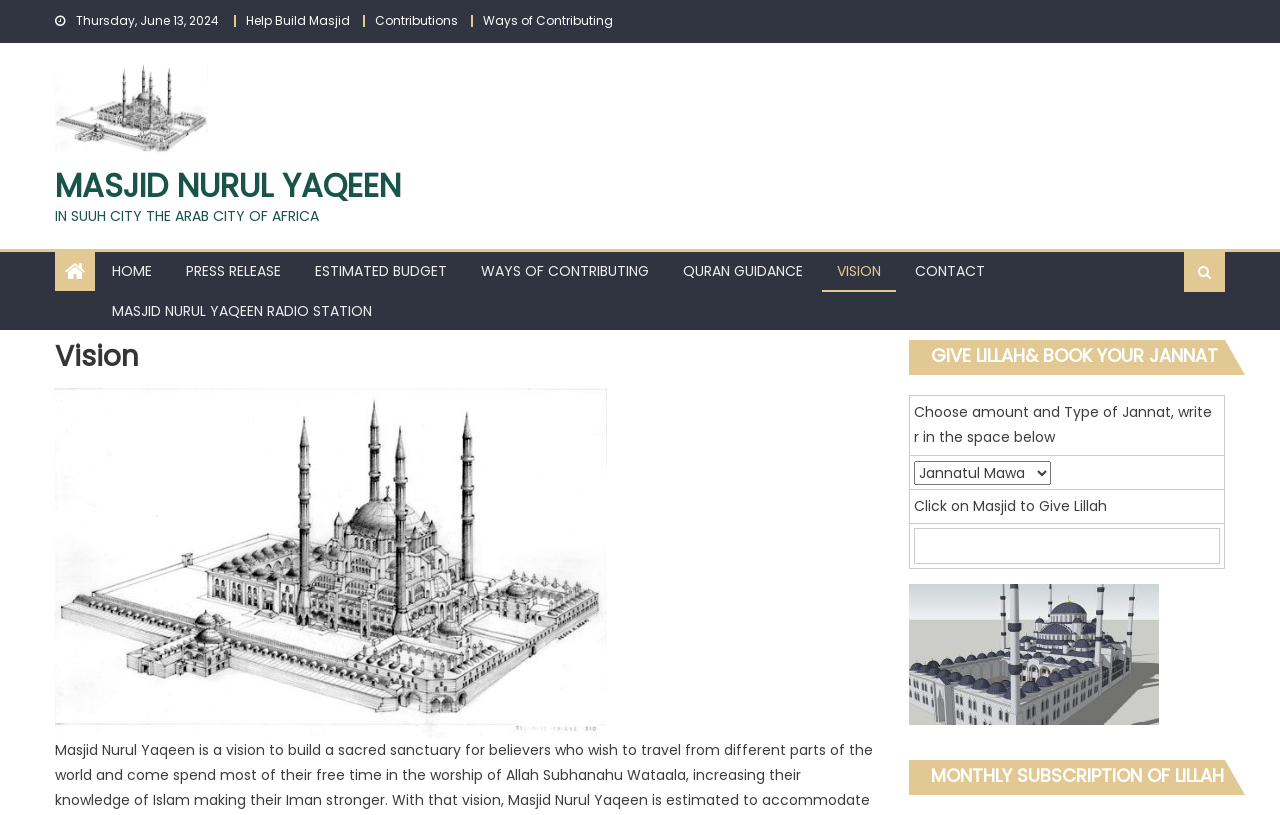What is the name of the masjid?
Please give a detailed and elaborate answer to the question based on the image.

I found the name of the masjid by looking at the links and images on the webpage, which all point to 'MASJID NURUL YAQEEN'.